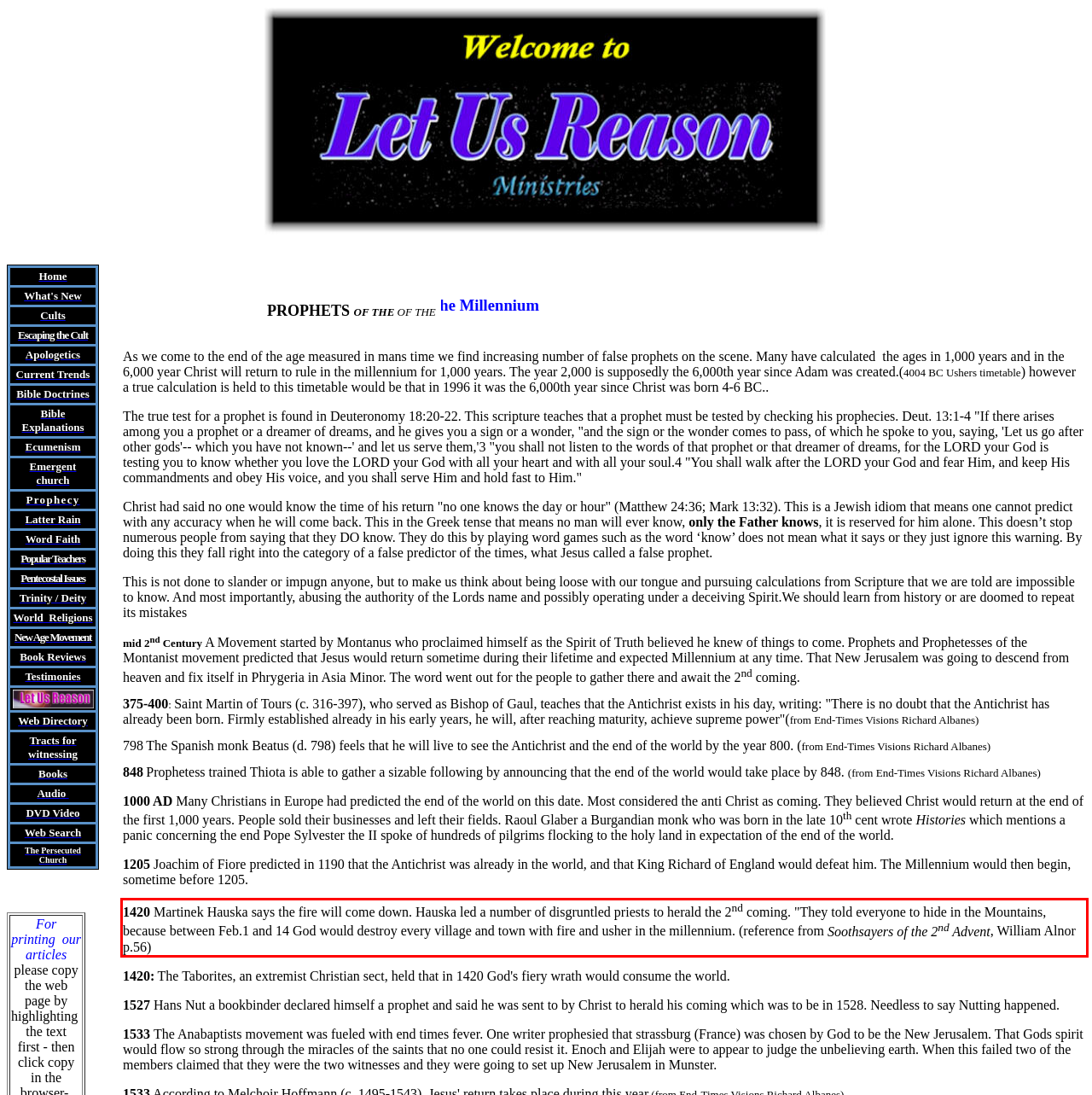Please analyze the screenshot of a webpage and extract the text content within the red bounding box using OCR.

1420 Martinek Hauska says the fire will come down. Hauska led a number of disgruntled priests to herald the 2nd coming. "They told everyone to hide in the Mountains, because between Feb.1 and 14 God would destroy every village and town with fire and usher in the millennium. (reference from Soothsayers of the 2nd Advent, William Alnor p.56)